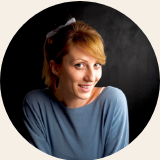What shape is the framing of the image?
Answer with a single word or short phrase according to what you see in the image.

Round